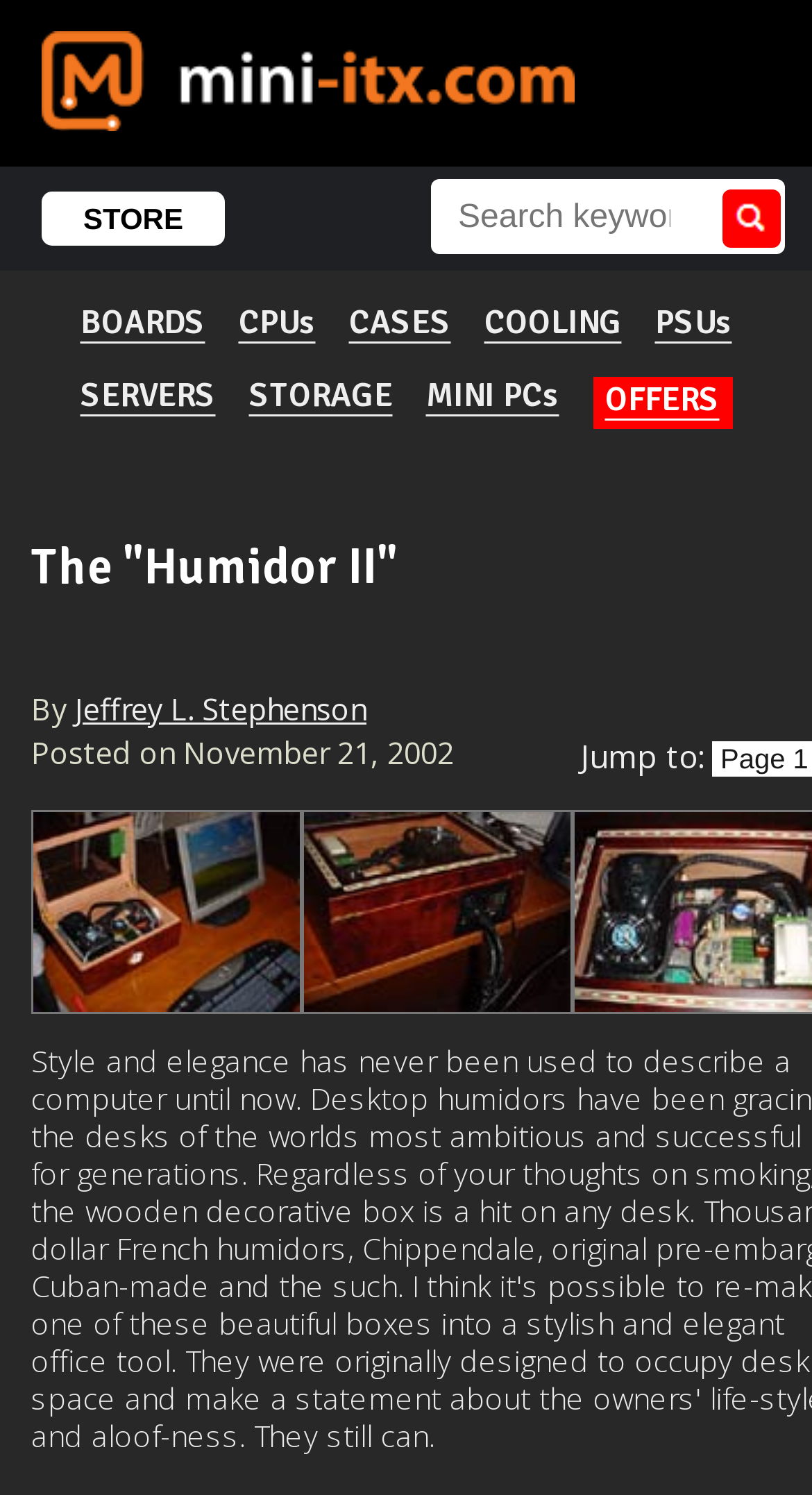Please answer the following question using a single word or phrase: 
What is the date of the project posting?

November 21, 2002